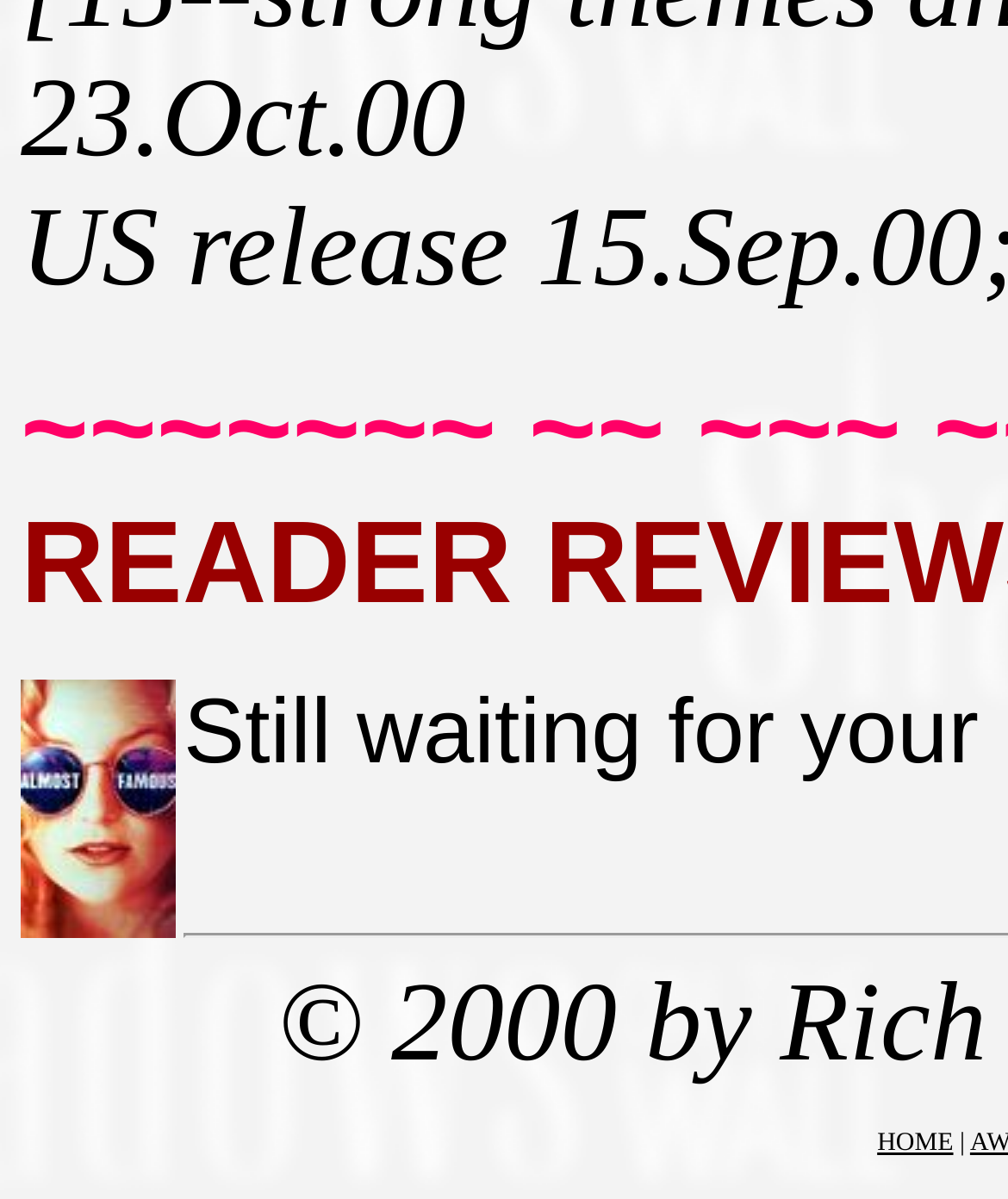Bounding box coordinates are to be given in the format (top-left x, top-left y, bottom-right x, bottom-right y). All values must be floating point numbers between 0 and 1. Provide the bounding box coordinate for the UI element described as: HOME

[0.87, 0.942, 0.946, 0.965]